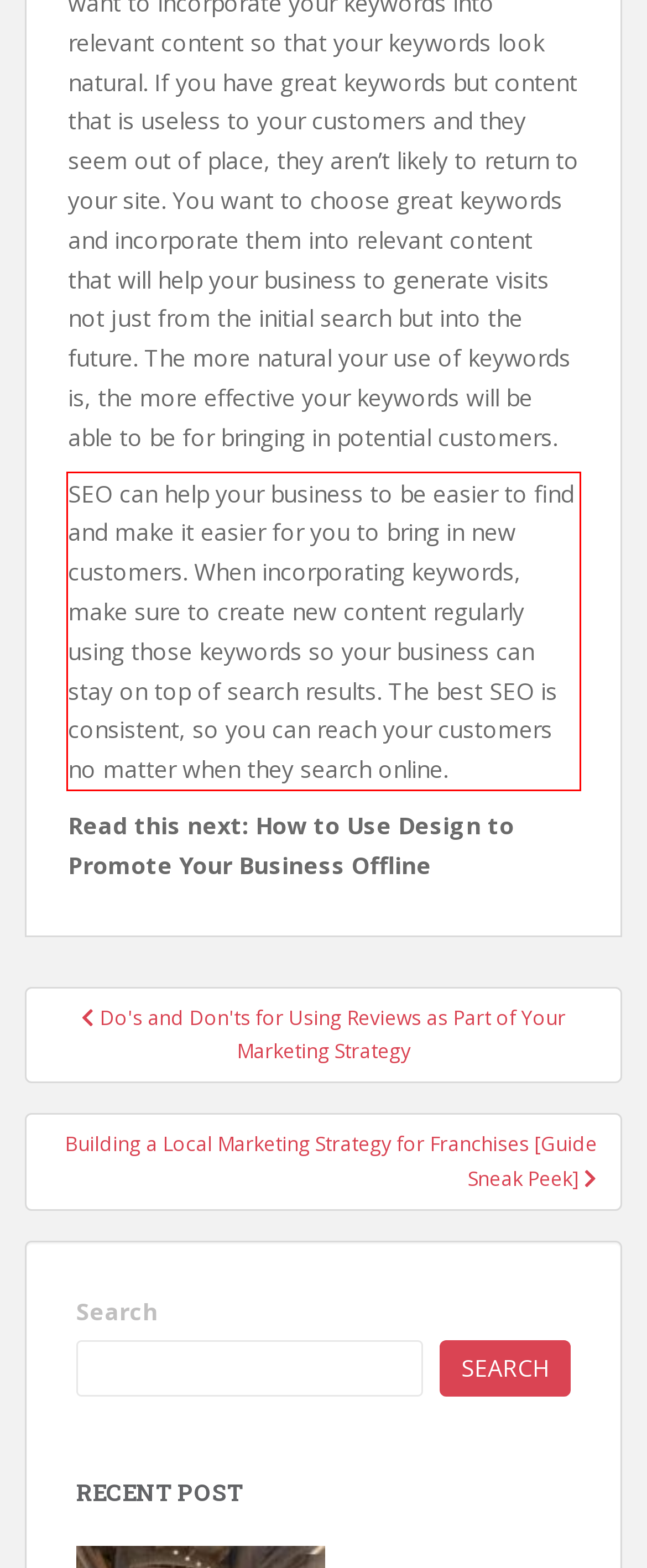Please identify and extract the text from the UI element that is surrounded by a red bounding box in the provided webpage screenshot.

SEO can help your business to be easier to find and make it easier for you to bring in new customers. When incorporating keywords, make sure to create new content regularly using those keywords so your business can stay on top of search results. The best SEO is consistent, so you can reach your customers no matter when they search online.